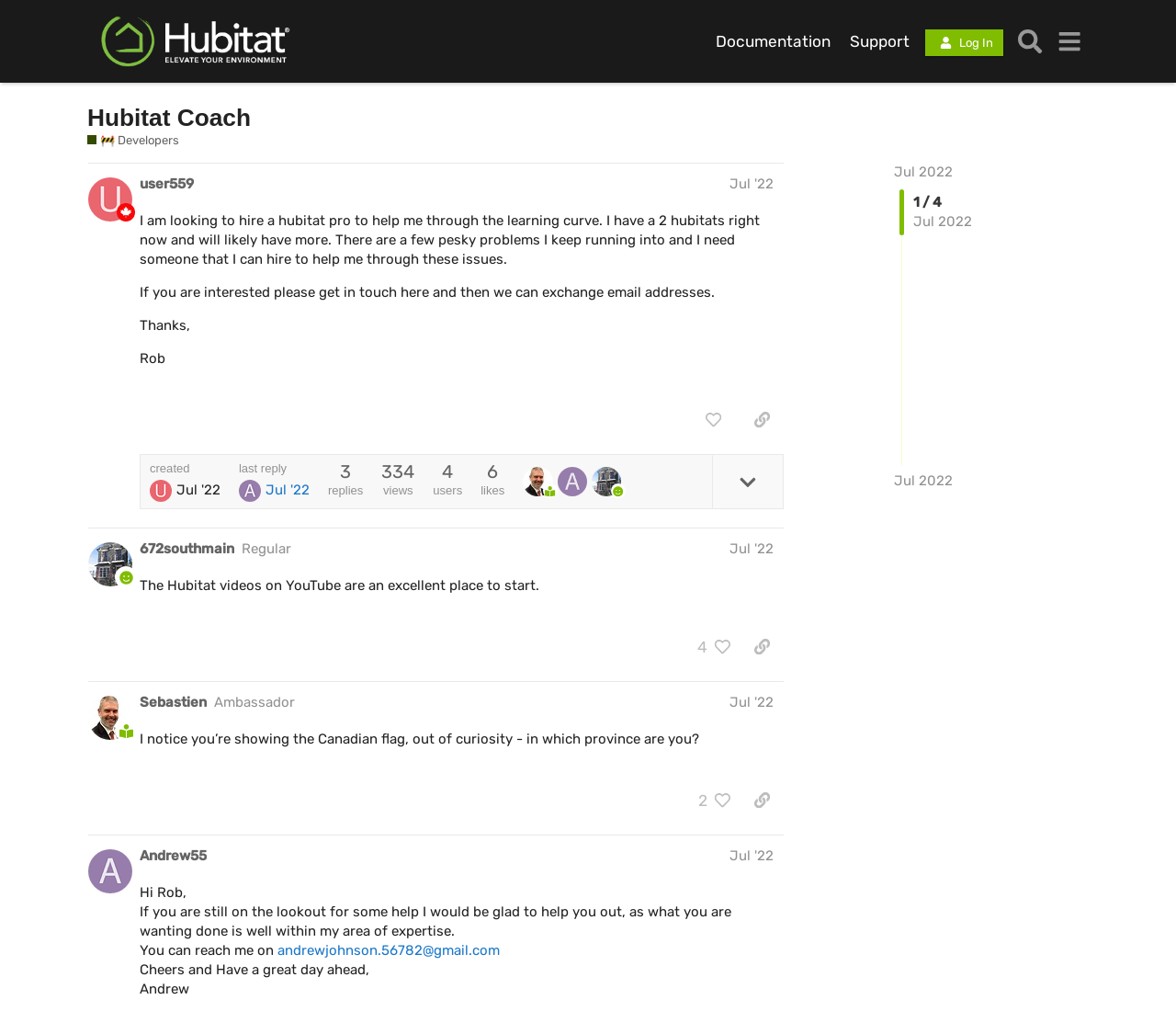Provide the bounding box for the UI element matching this description: "Log In".

[0.787, 0.028, 0.853, 0.054]